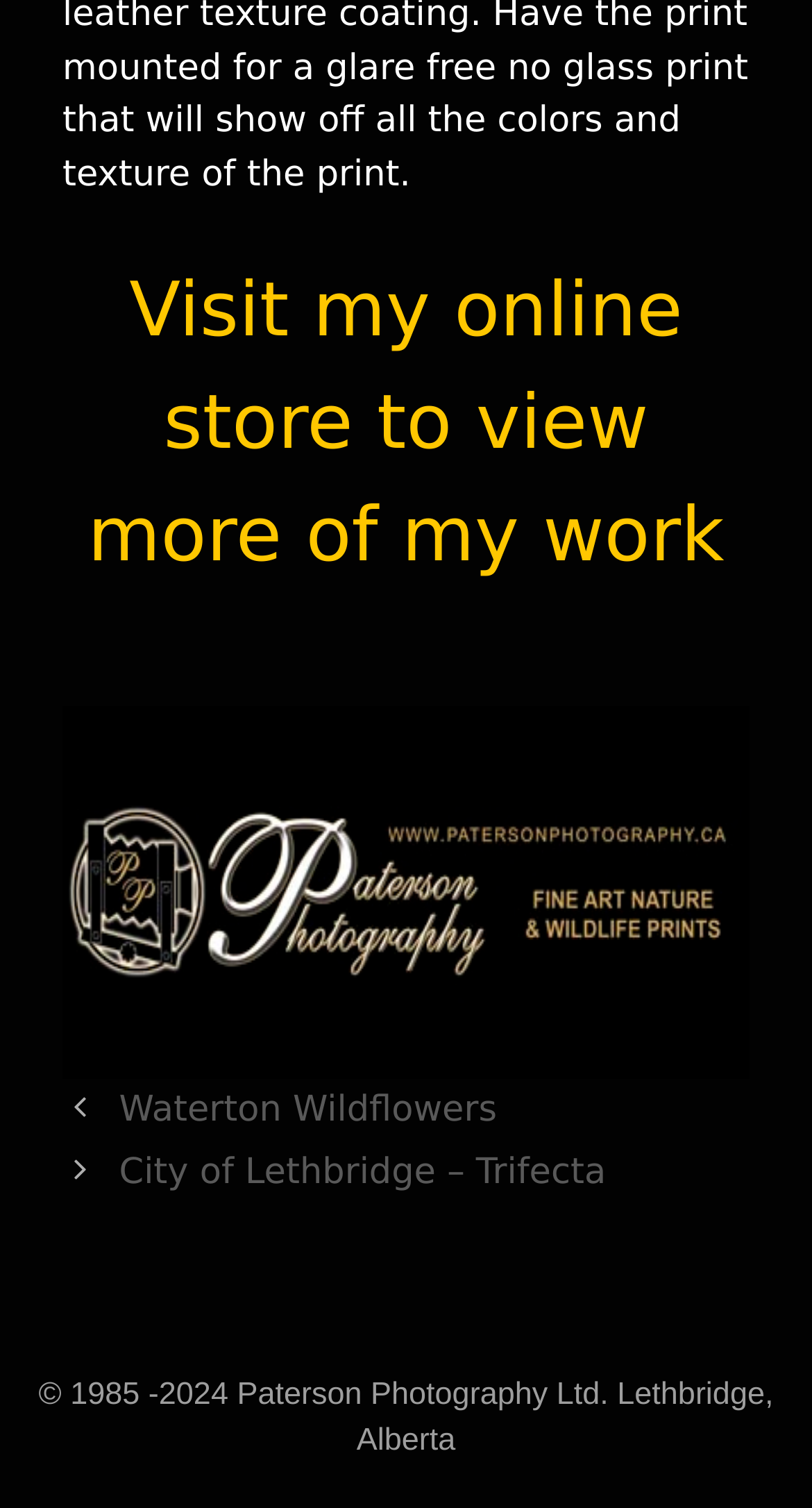Reply to the question with a brief word or phrase: What is the name of the photographer?

Paterson Photography